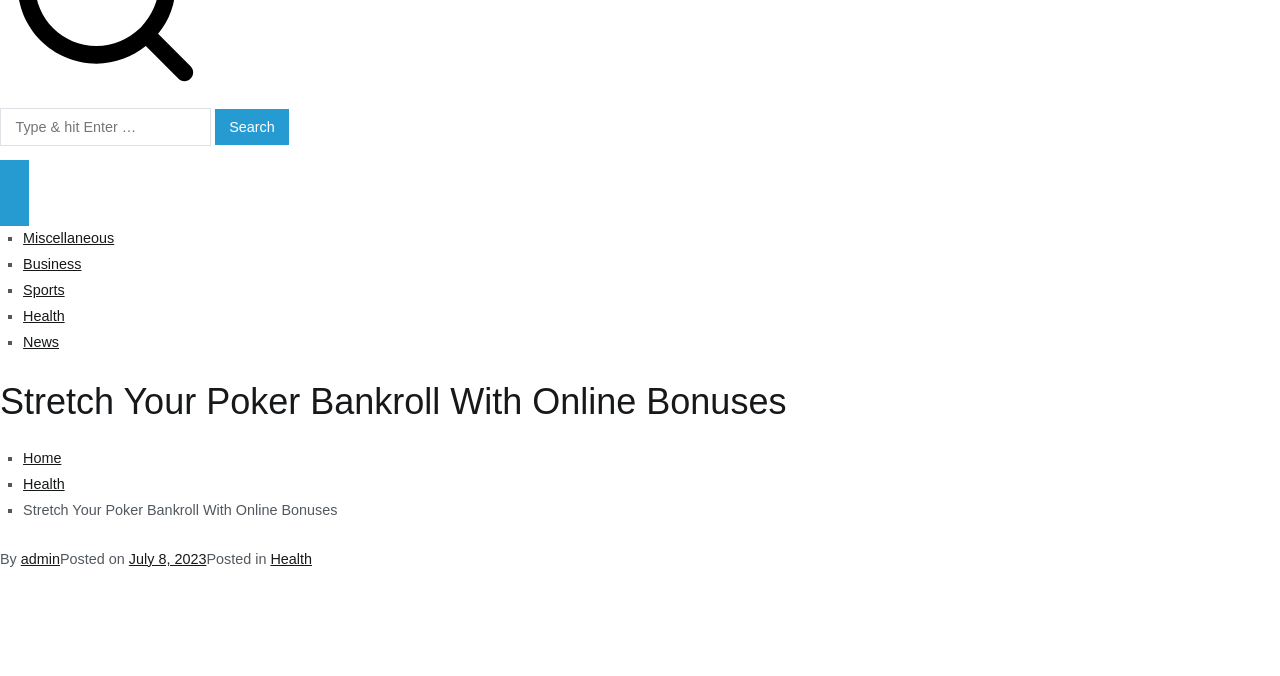What is the author of the article?
Give a comprehensive and detailed explanation for the question.

I found the author's name by looking at the StaticText element with the text 'By' and then found the link element with the text 'admin' next to it. The bounding box coordinates of this element are [0.016, 0.814, 0.047, 0.838].